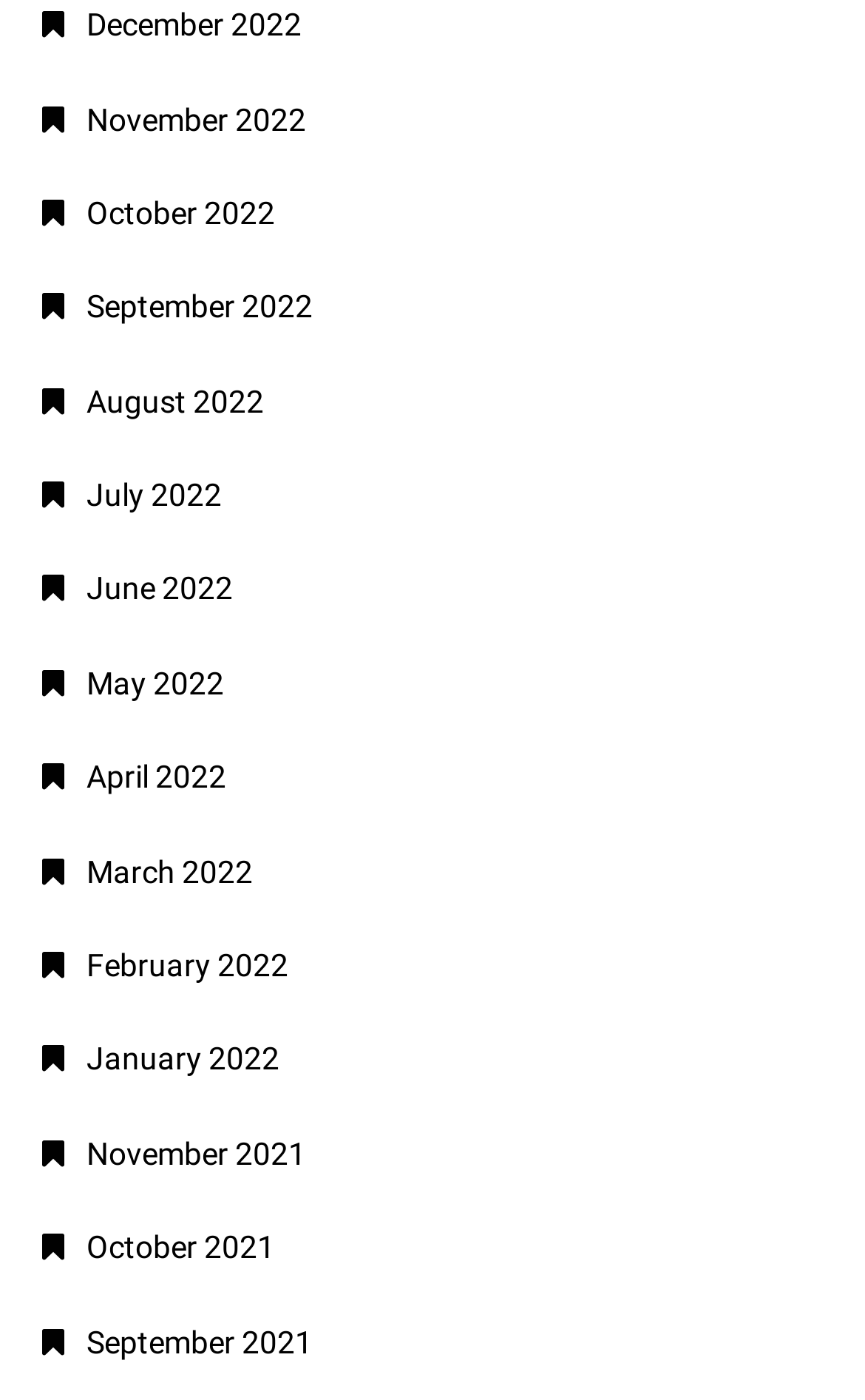Please identify the bounding box coordinates of the element that needs to be clicked to perform the following instruction: "View November 2022".

[0.048, 0.072, 0.354, 0.097]